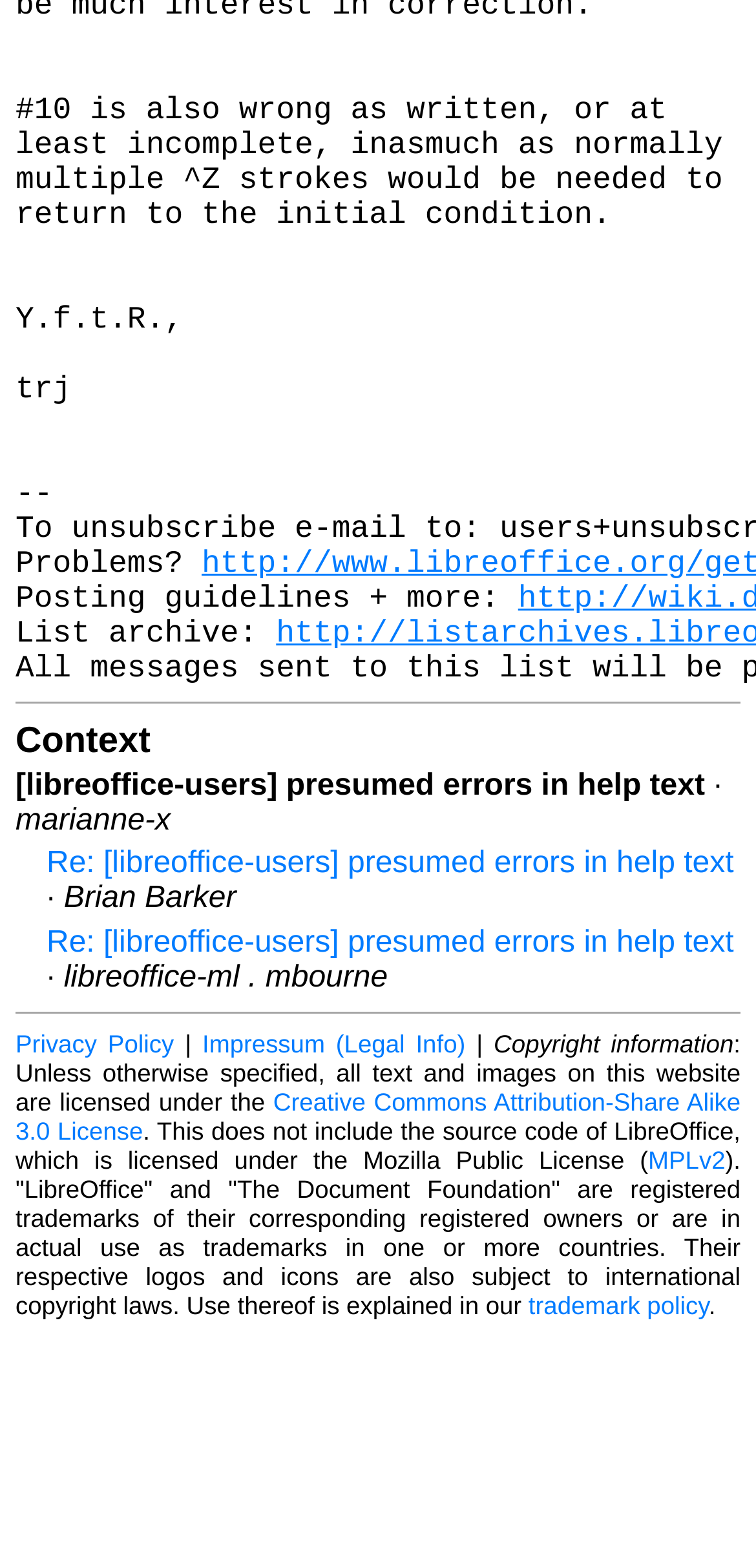Find the bounding box coordinates of the clickable area that will achieve the following instruction: "View Re: [libreoffice-users] presumed errors in help text".

[0.062, 0.541, 0.971, 0.562]